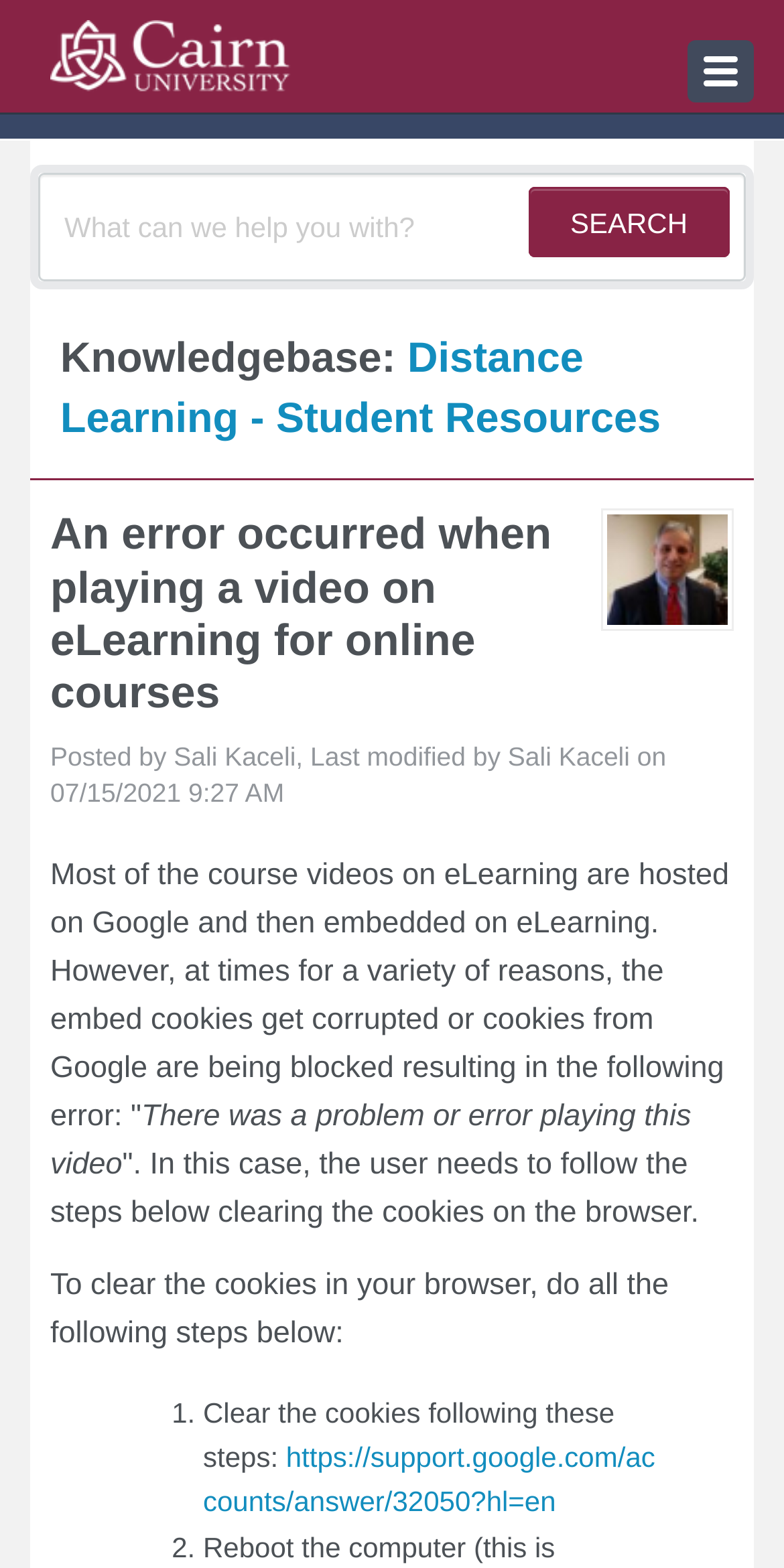Use the details in the image to answer the question thoroughly: 
How many links are there in the knowledgebase section?

In the knowledgebase section, I see a link 'Distance Learning - Student Resources', which is the only link in this section.